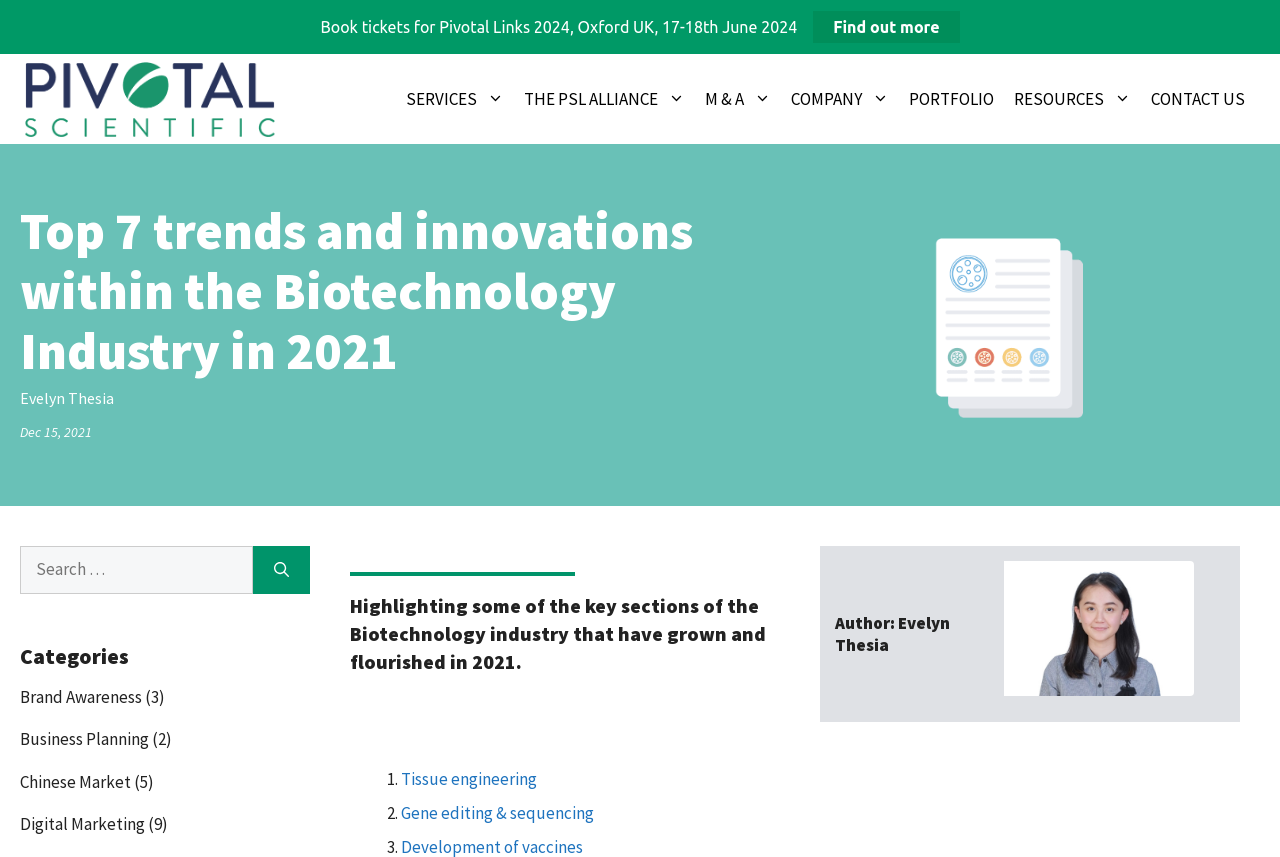What is the second trend mentioned in the article?
Using the screenshot, give a one-word or short phrase answer.

Gene editing & sequencing